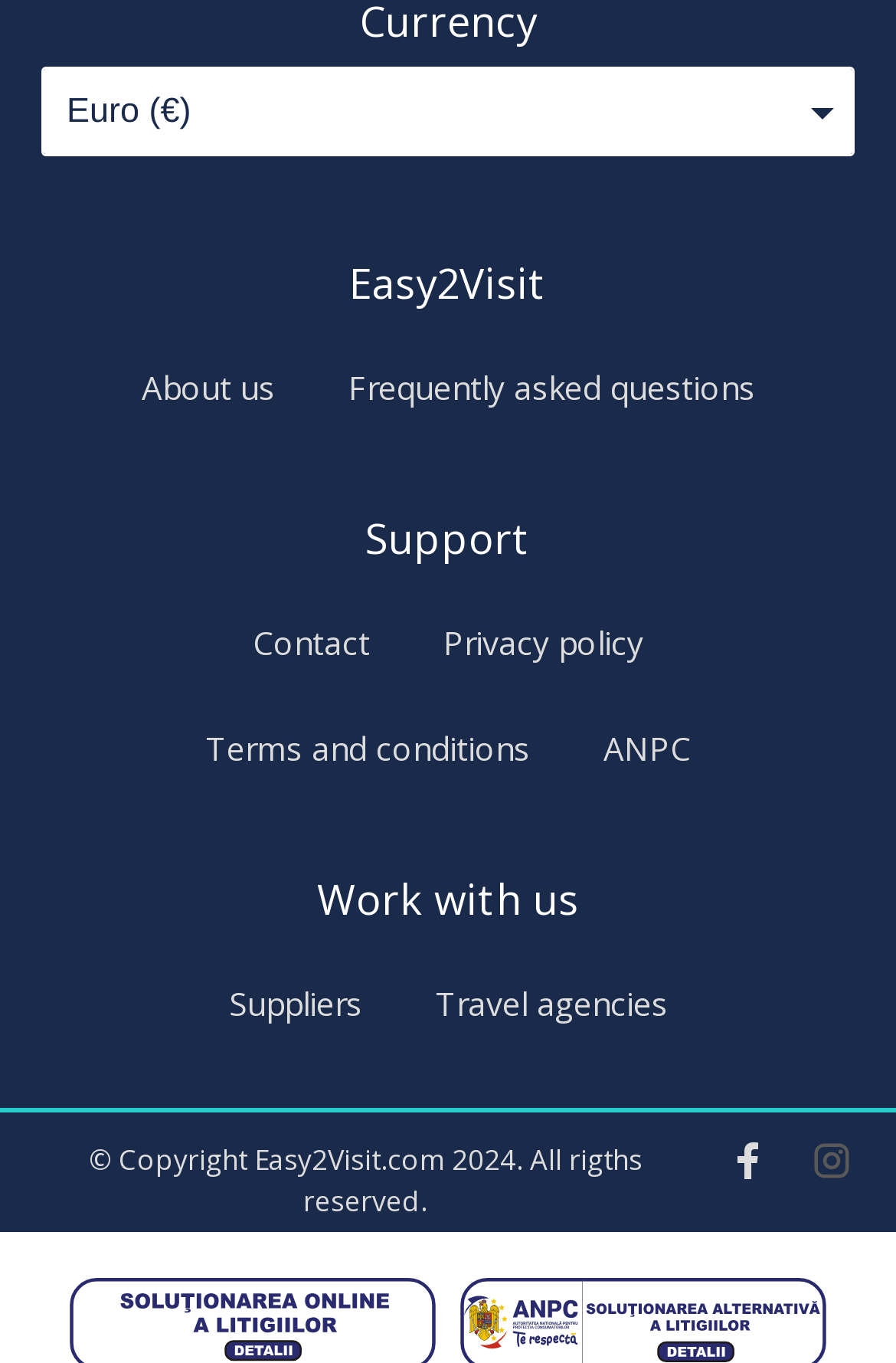Carefully examine the image and provide an in-depth answer to the question: What year is mentioned in the copyright notice?

The copyright notice at the bottom of the webpage mentions the year 2024, stating '© Copyright Easy2Visit.com 2024. All rights reserved.'